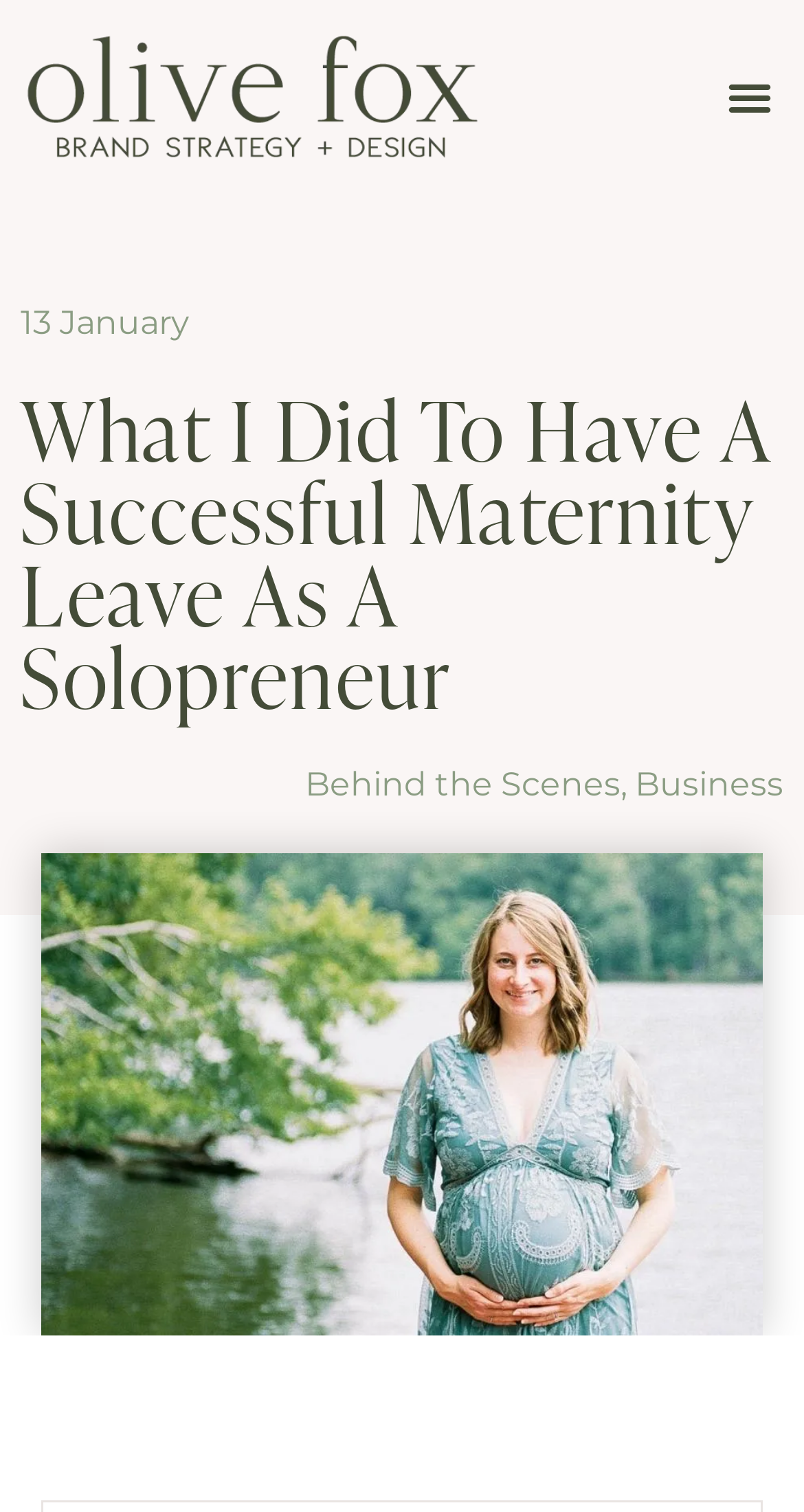Locate the bounding box for the described UI element: "Behind the Scenes". Ensure the coordinates are four float numbers between 0 and 1, formatted as [left, top, right, bottom].

[0.379, 0.506, 0.772, 0.532]